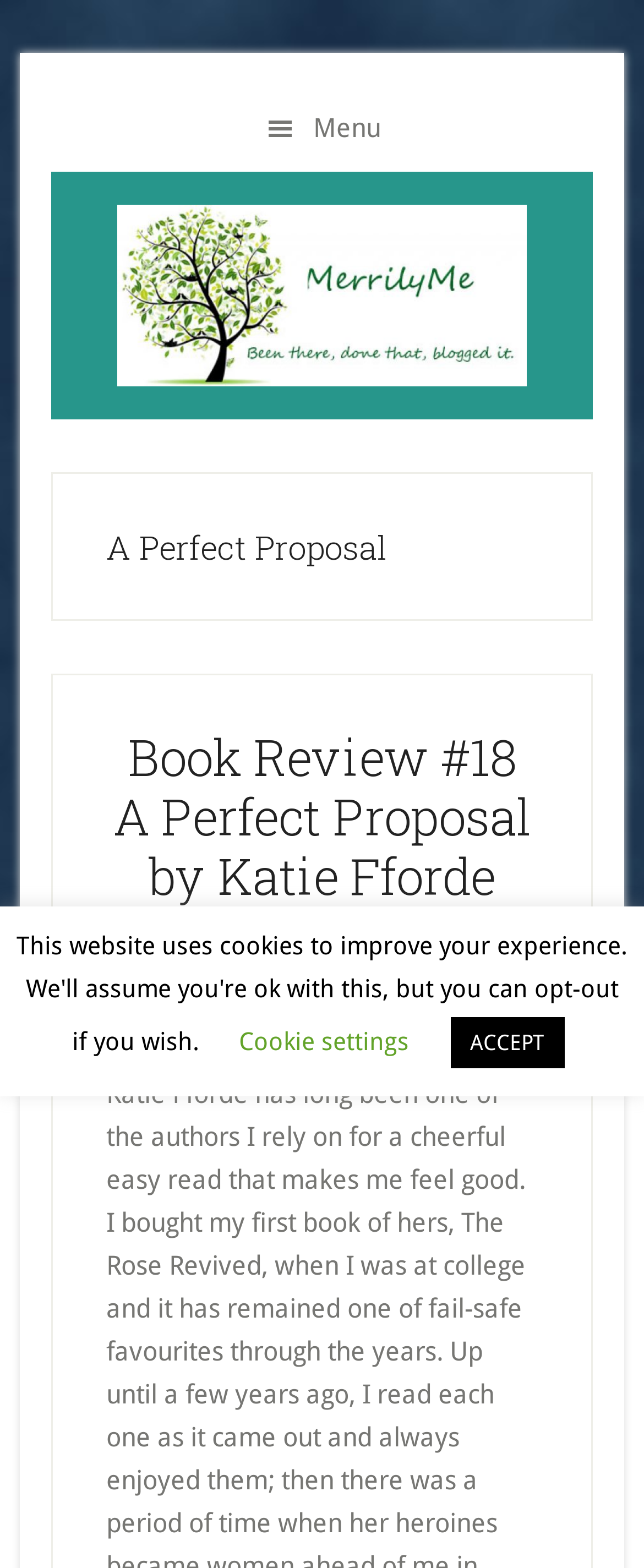Answer succinctly with a single word or phrase:
What is the name of the blogger or reviewer?

Merry